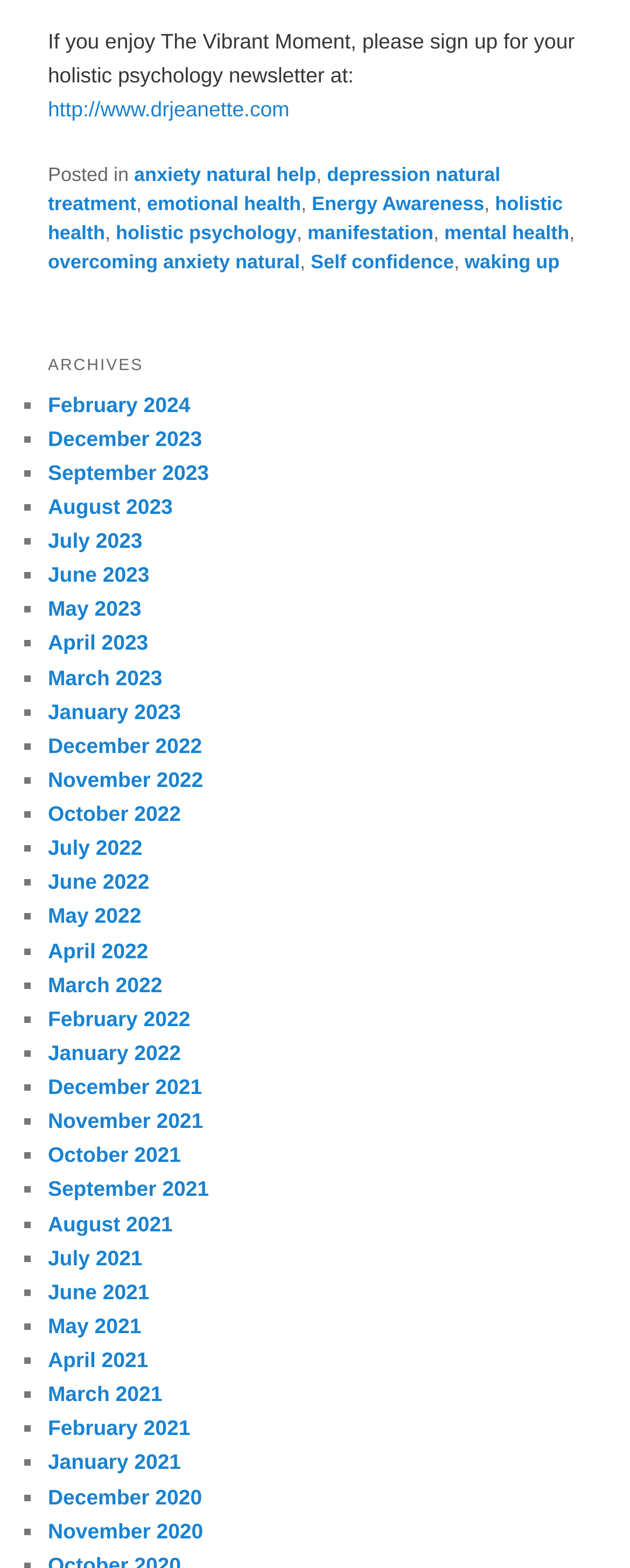Locate the bounding box of the UI element defined by this description: "http://www.drjeanette.com". The coordinates should be given as four float numbers between 0 and 1, formatted as [left, top, right, bottom].

[0.076, 0.062, 0.459, 0.077]